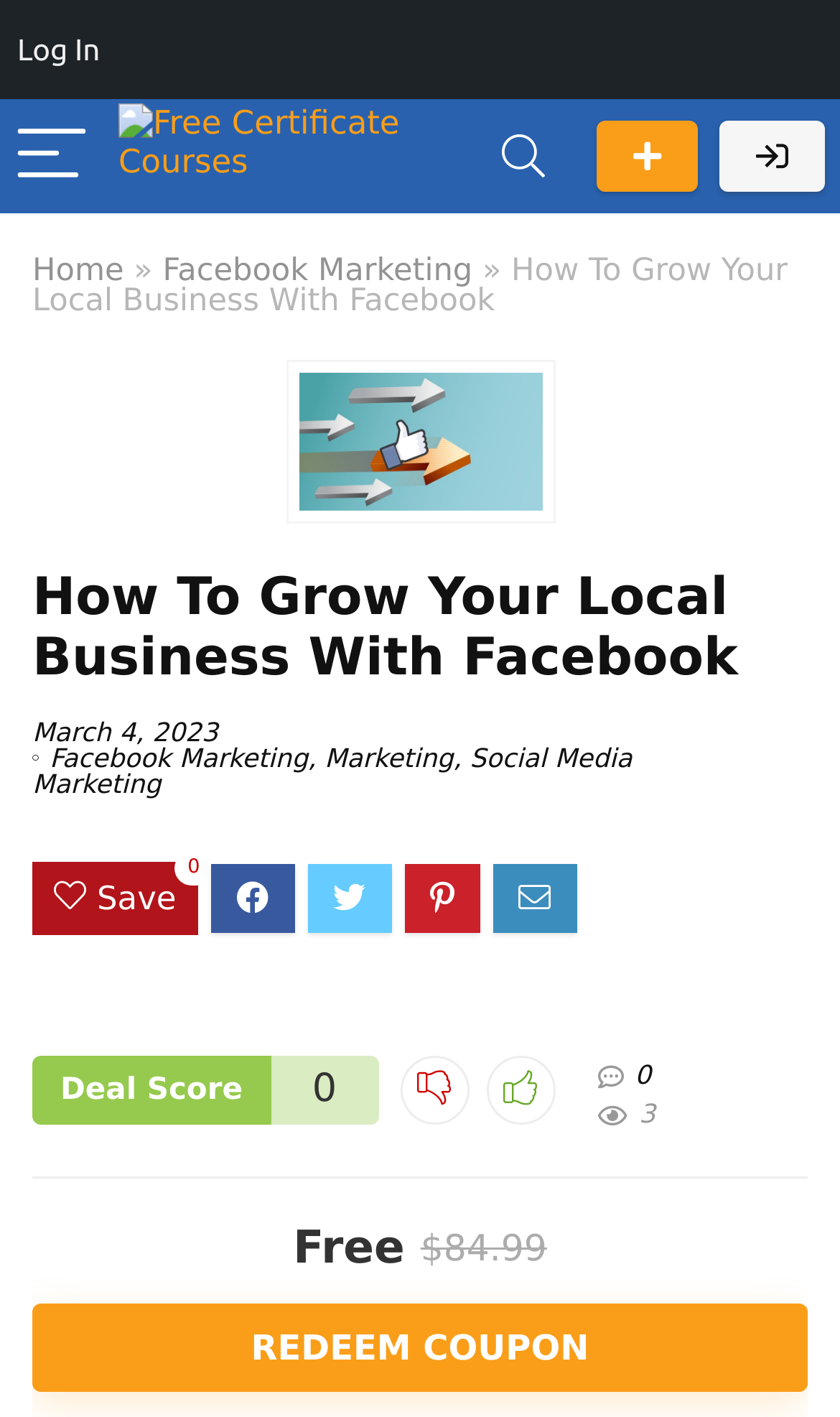Give a detailed account of the webpage's layout and content.

This webpage is about "How To Grow Your Local Business With Facebook" and provides step-by-step training on Facebook marketing. At the top left corner, there is a menu item "Log In" and a button "Menu" next to it. Below the menu item, there are two images, one of which is labeled "Free Certificate Courses". 

To the right of the images, there are a search button and two links, one with an icon and another with a briefcase icon. Below these elements, there is a navigation bar with links to "Home", "Facebook Marketing", and other related topics. 

The main content of the webpage starts with a heading "How To Grow Your Local Business With Facebook" and a figure below it, which contains an image with the same title. The heading is followed by a date "March 4, 2023" and several links to related topics, including "Facebook Marketing", "Marketing", and "Social Media Marketing". 

Further down the page, there are several interactive elements, including a "Save" button, a "Deal Score" label, and voting buttons. There is also a link with a score "0" and a label "3" next to it. 

At the bottom of the page, there is a promotional section with a label "Free" and a crossed-out price "$84.99". Below this section, there is a call-to-action link "REDEEM COUPON".